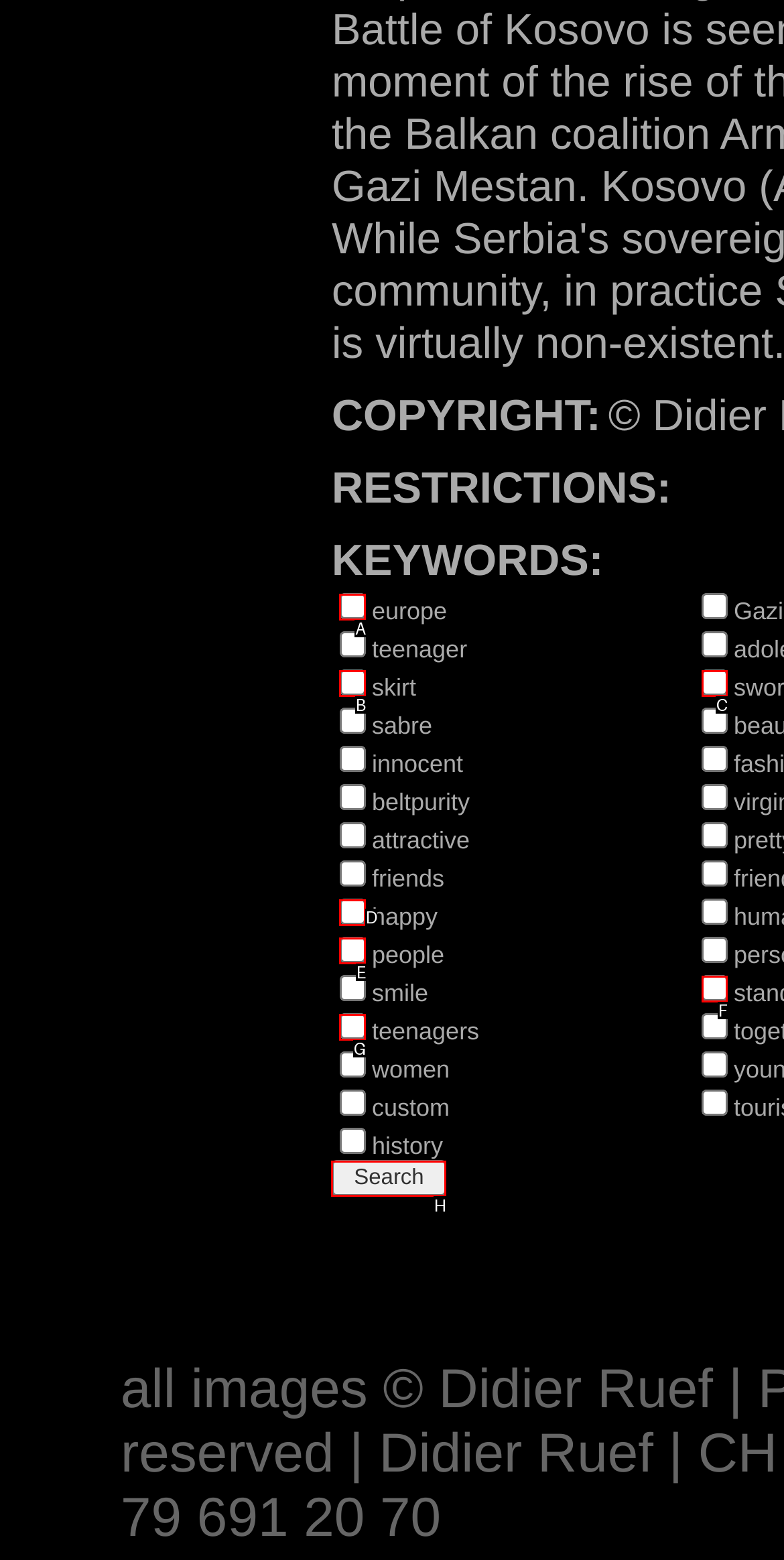Identify the HTML element I need to click to complete this task: Click Search Provide the option's letter from the available choices.

H